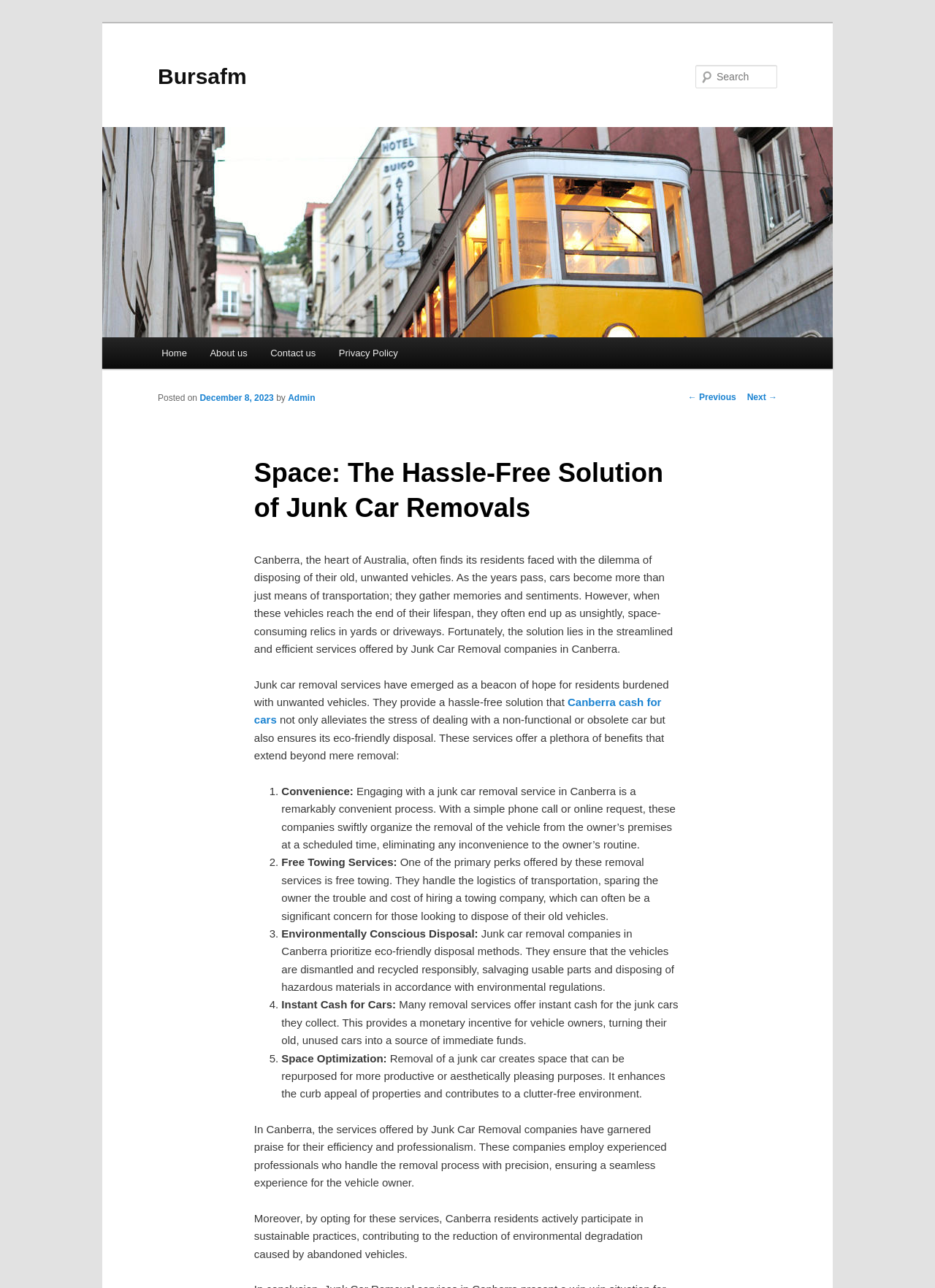What is the primary benefit of using junk car removal services?
Please give a detailed and elaborate explanation in response to the question.

According to the webpage, one of the primary benefits of using junk car removal services is convenience. The services offer a hassle-free solution that alleviates the stress of dealing with a non-functional or obsolete car, and they handle the logistics of transportation, eliminating any inconvenience to the owner's routine.